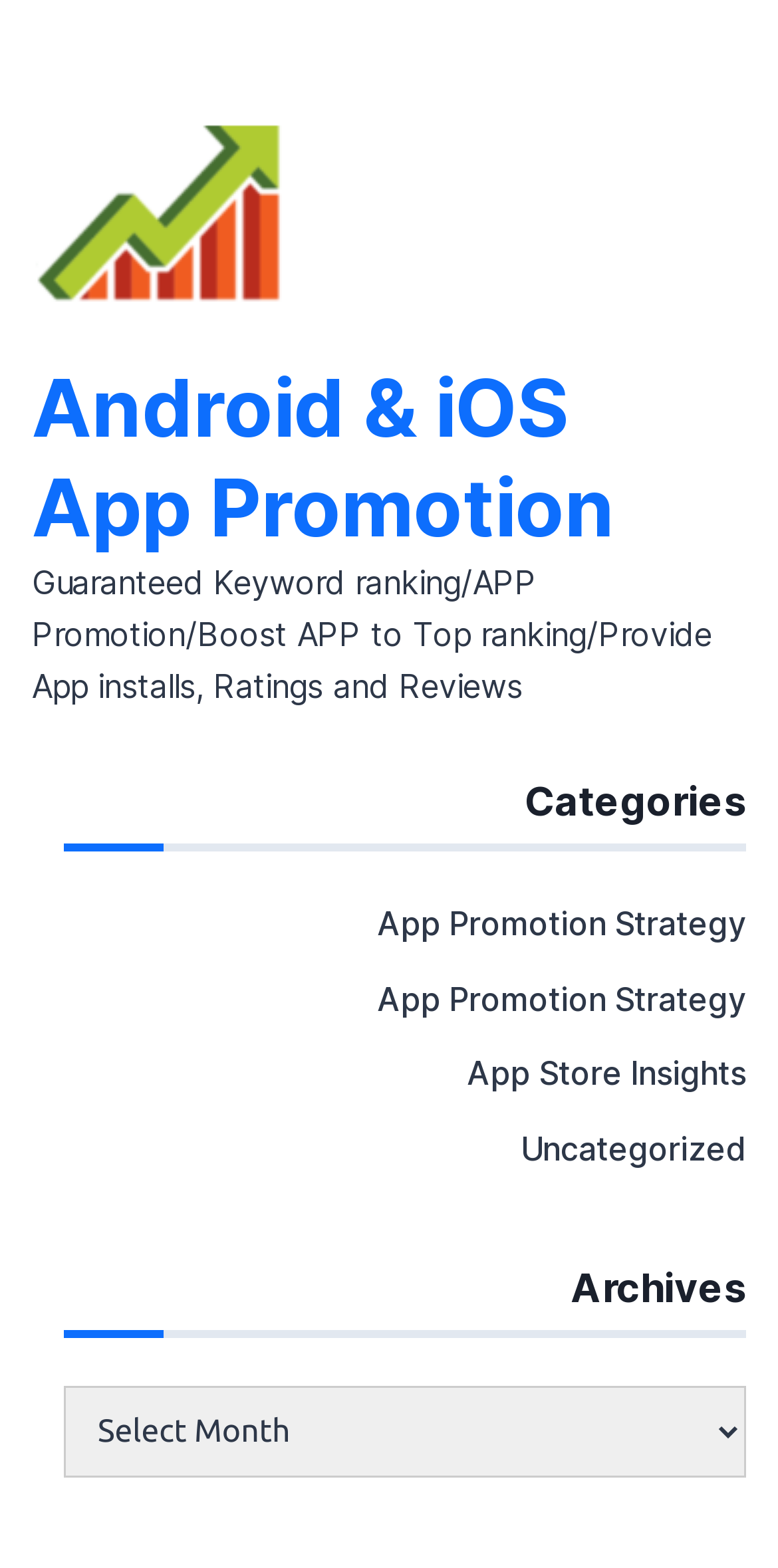Identify and provide the bounding box for the element described by: "Uncategorized".

[0.669, 0.72, 0.959, 0.746]